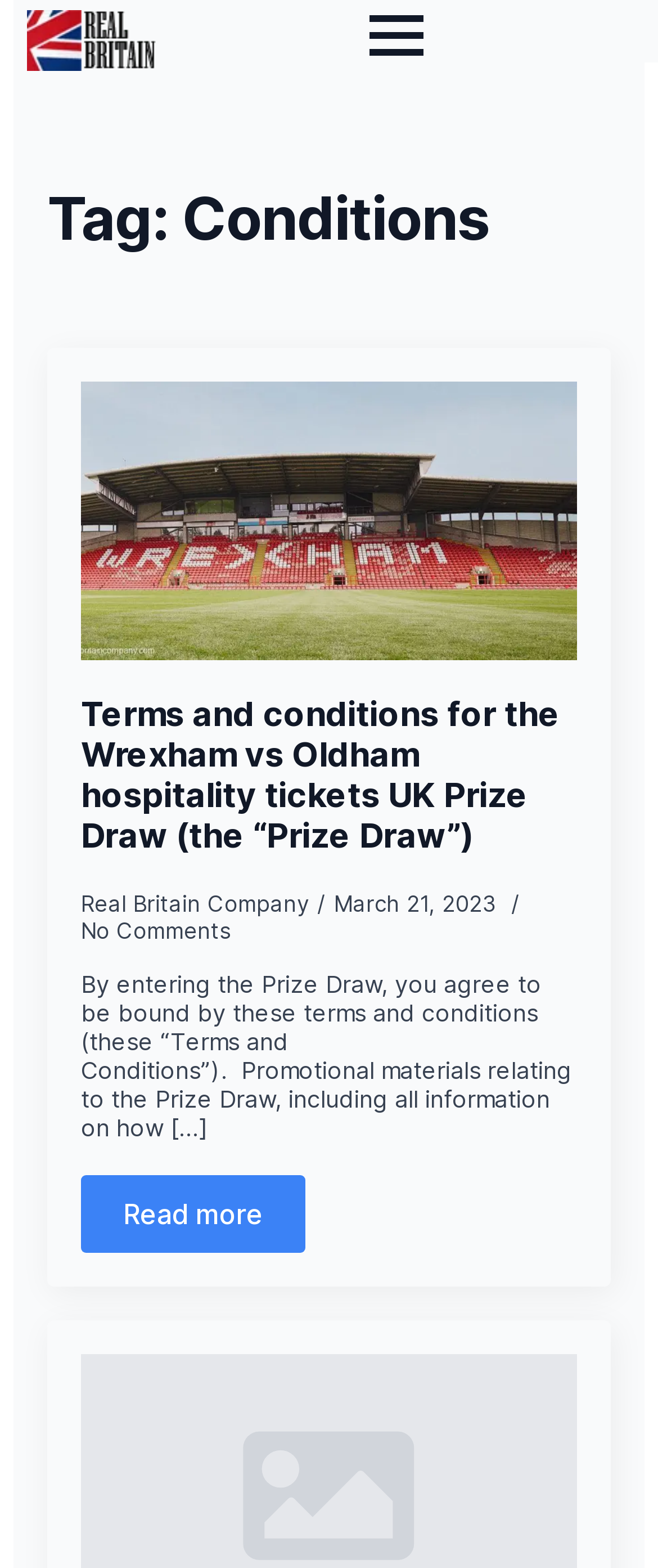When was the article published?
Kindly offer a comprehensive and detailed response to the question.

I found the publication date by looking at the static text element 'March 21, 2023' located at [0.508, 0.568, 0.764, 0.585] within the article element.